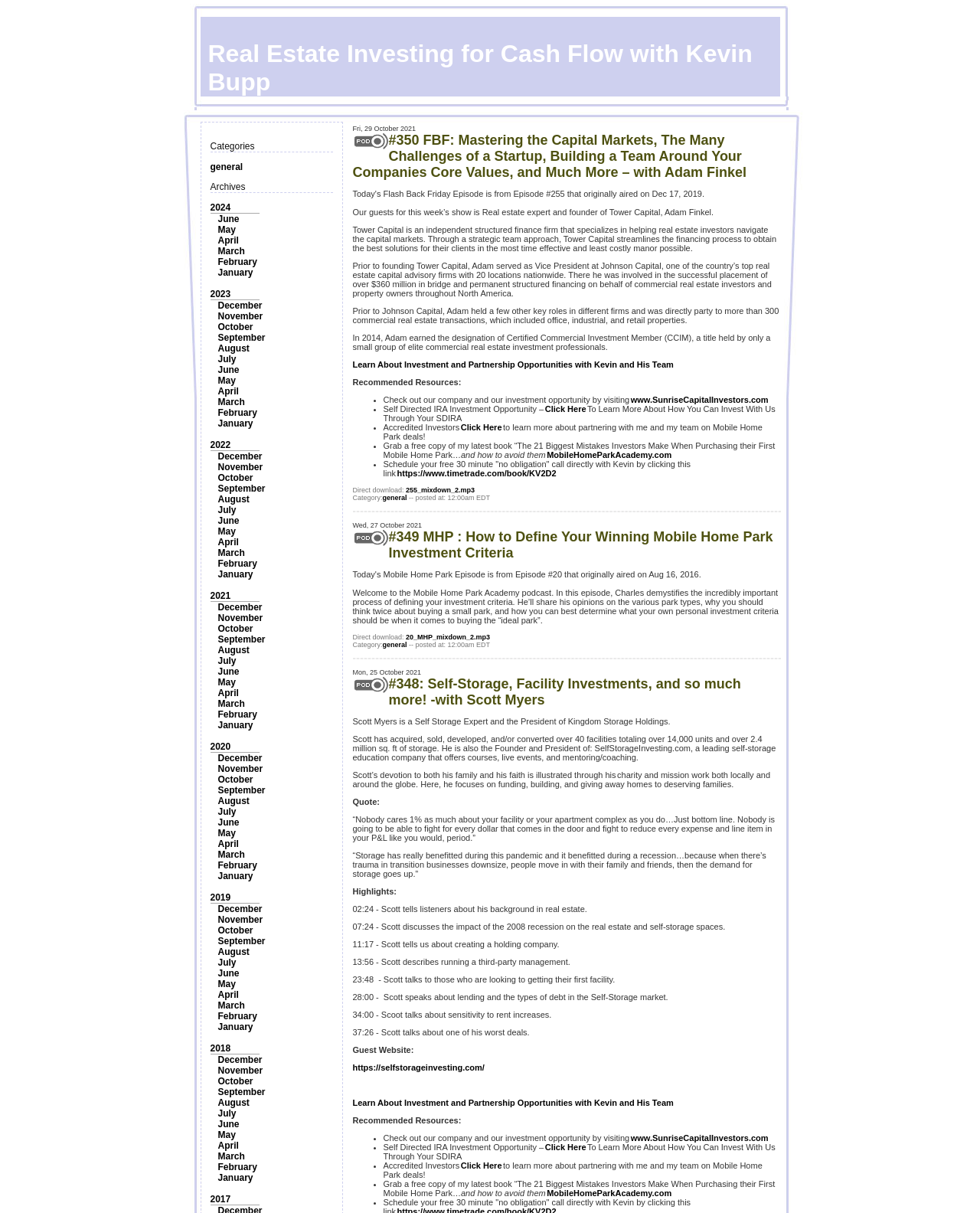What are the archives organized by?
Refer to the image and provide a concise answer in one word or phrase.

Years and Months